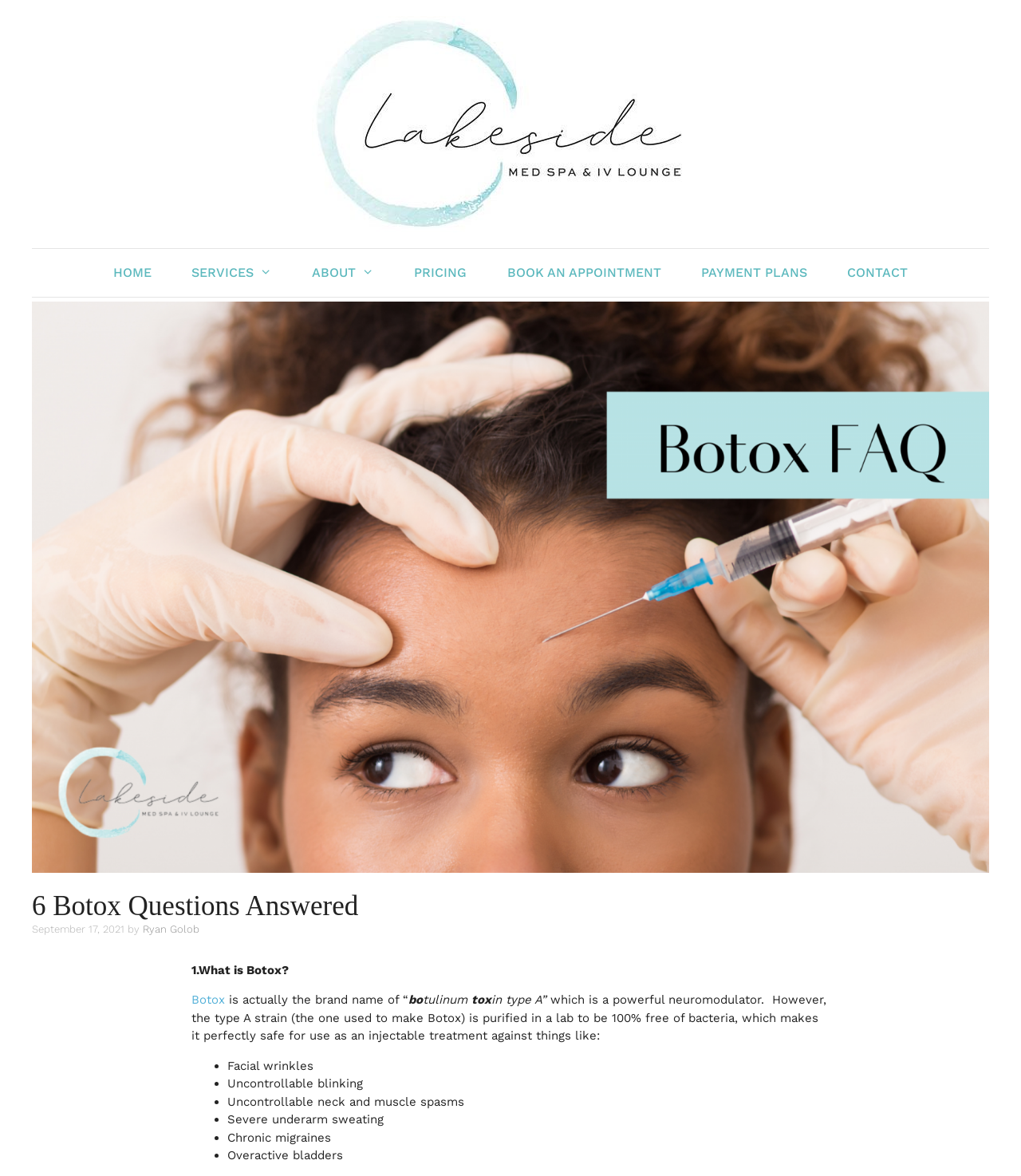What is the name of the med spa?
Answer the question with detailed information derived from the image.

The name of the med spa can be found in the banner at the top of the webpage, which contains a link to the med spa's homepage. The image next to the link also has the same name.